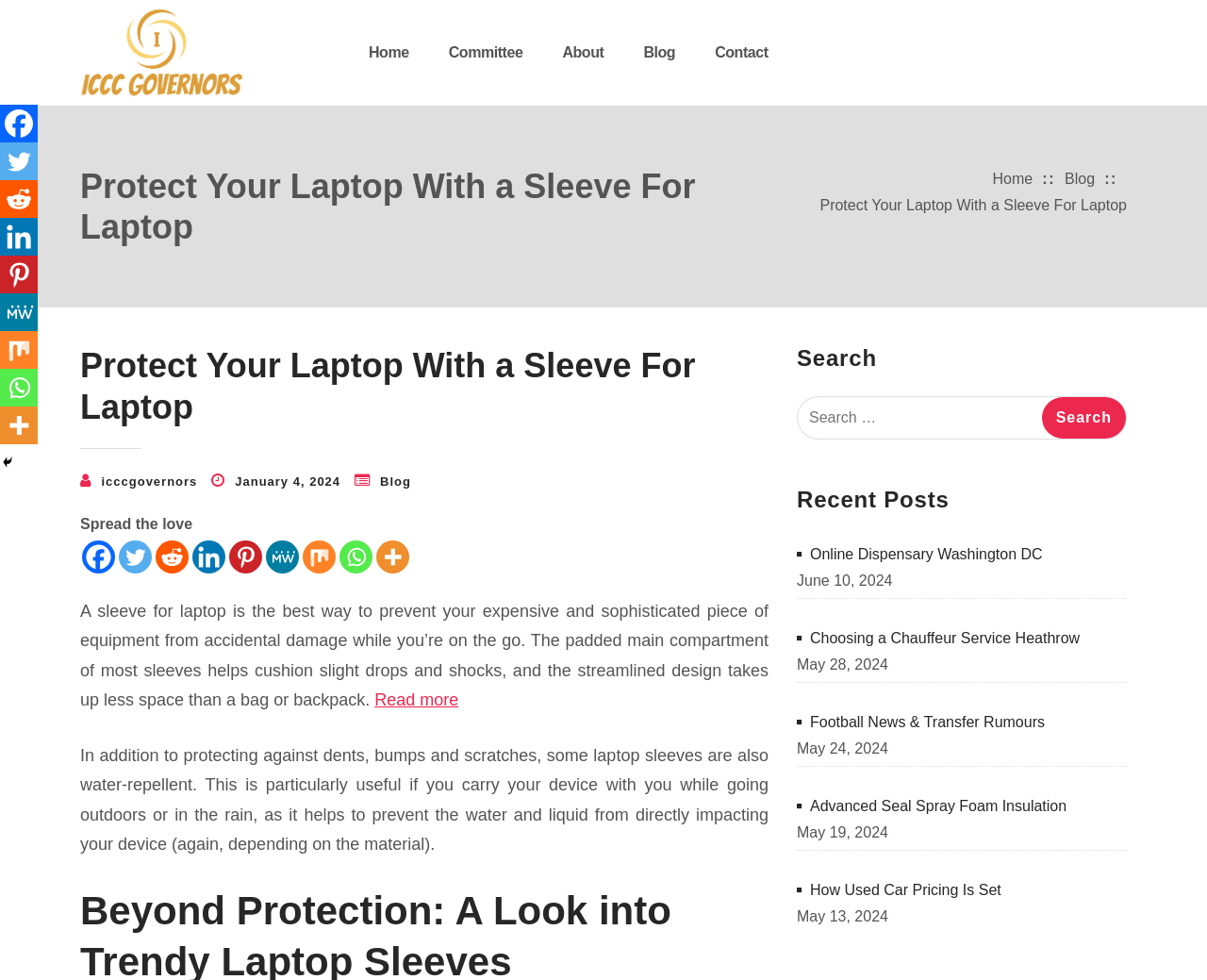Pinpoint the bounding box coordinates for the area that should be clicked to perform the following instruction: "Visit OneIMS Home".

None